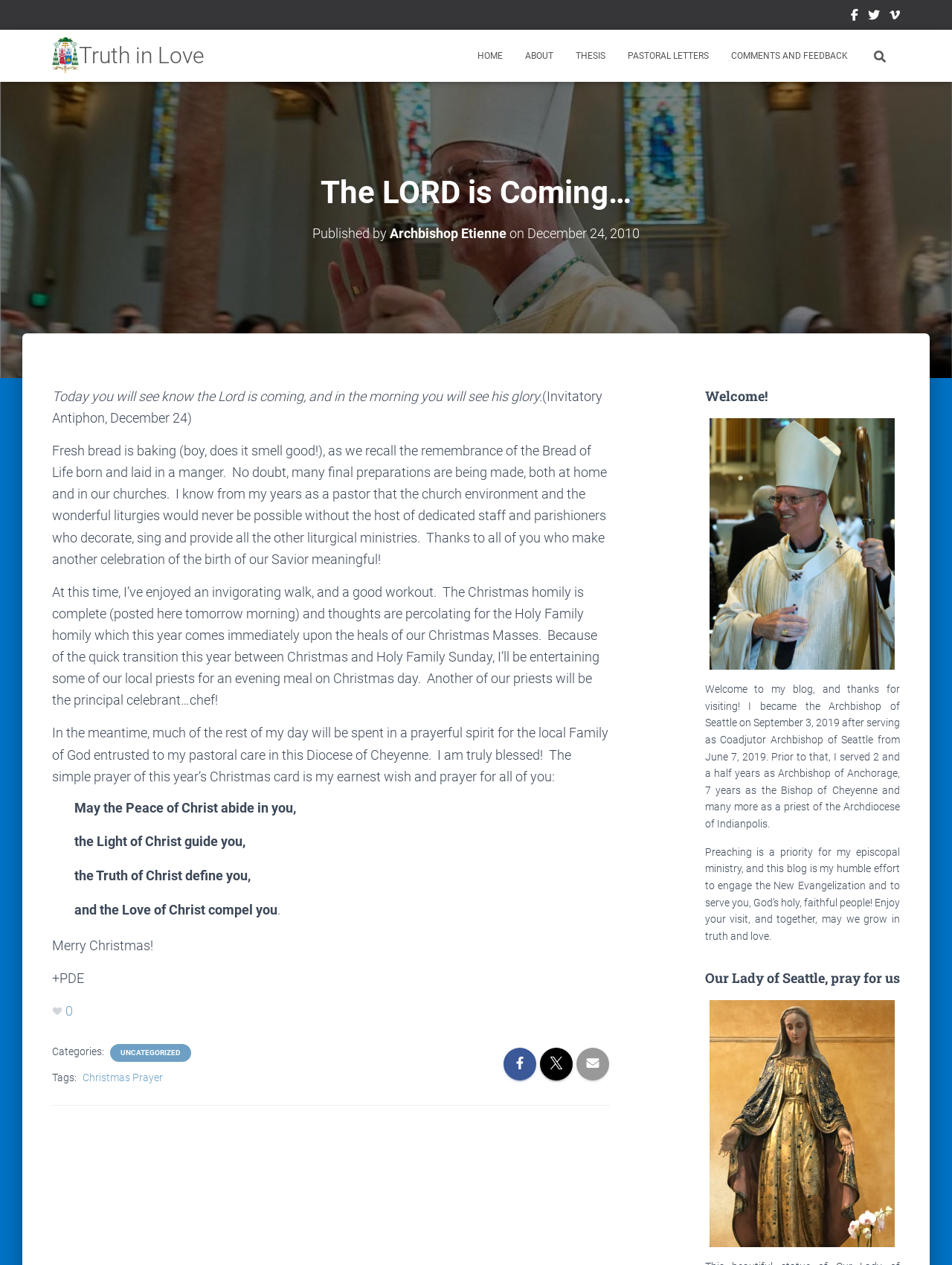Based on the visual content of the image, answer the question thoroughly: What is the name of the Archbishop?

The name of the Archbishop can be found in the link 'Archbishop Etienne' which is located under the heading 'The LORD is Coming…' and also in the image description 'Archbishop Etienne's Coat of Arms'.